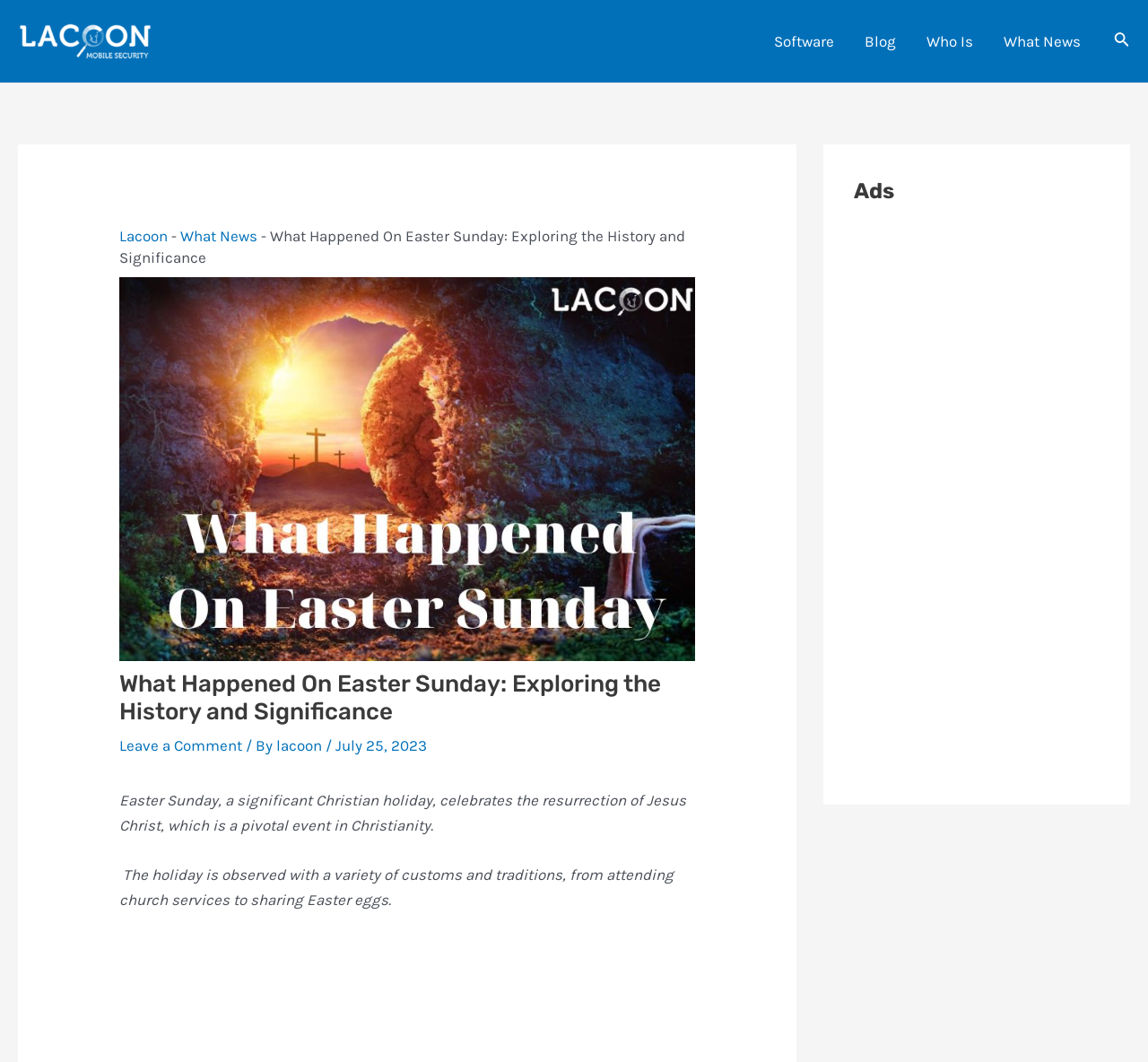Please examine the image and answer the question with a detailed explanation:
What is Easter Sunday celebrating?

Based on the webpage content, Easter Sunday is a significant Christian holiday that celebrates the resurrection of Jesus Christ, which is a pivotal event in Christianity.